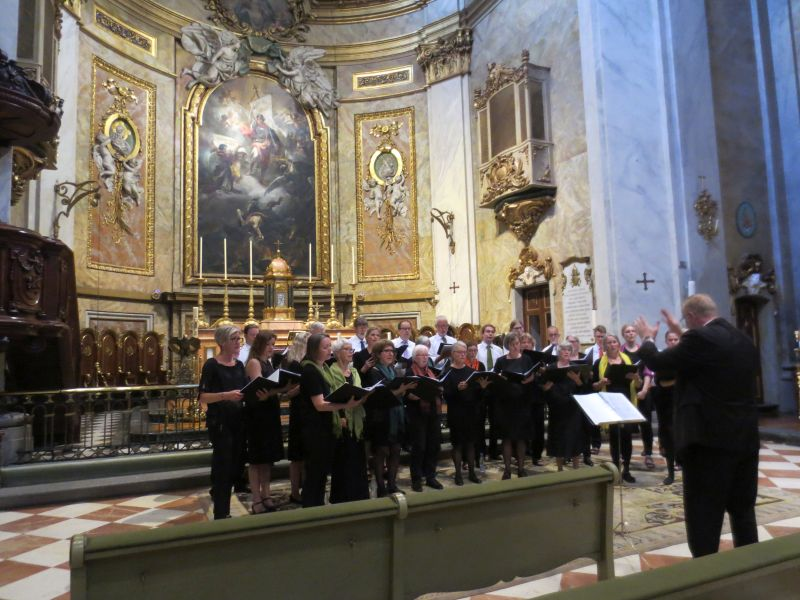What color are the accents on the choir's outfits? Analyze the screenshot and reply with just one word or a short phrase.

Green and purple